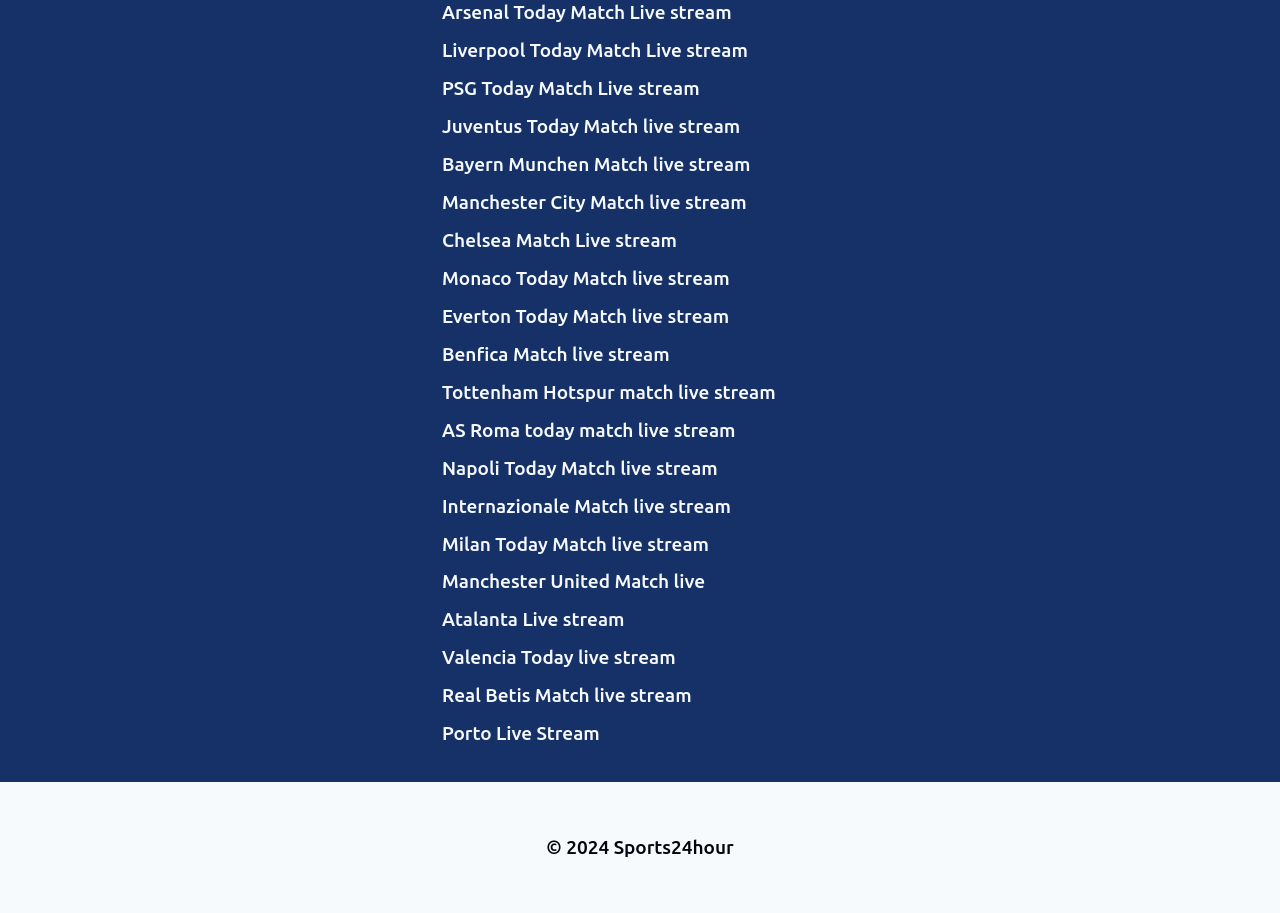Determine the bounding box coordinates for the area that should be clicked to carry out the following instruction: "Access Tottenham Hotspur match live stream".

[0.345, 0.408, 0.655, 0.45]